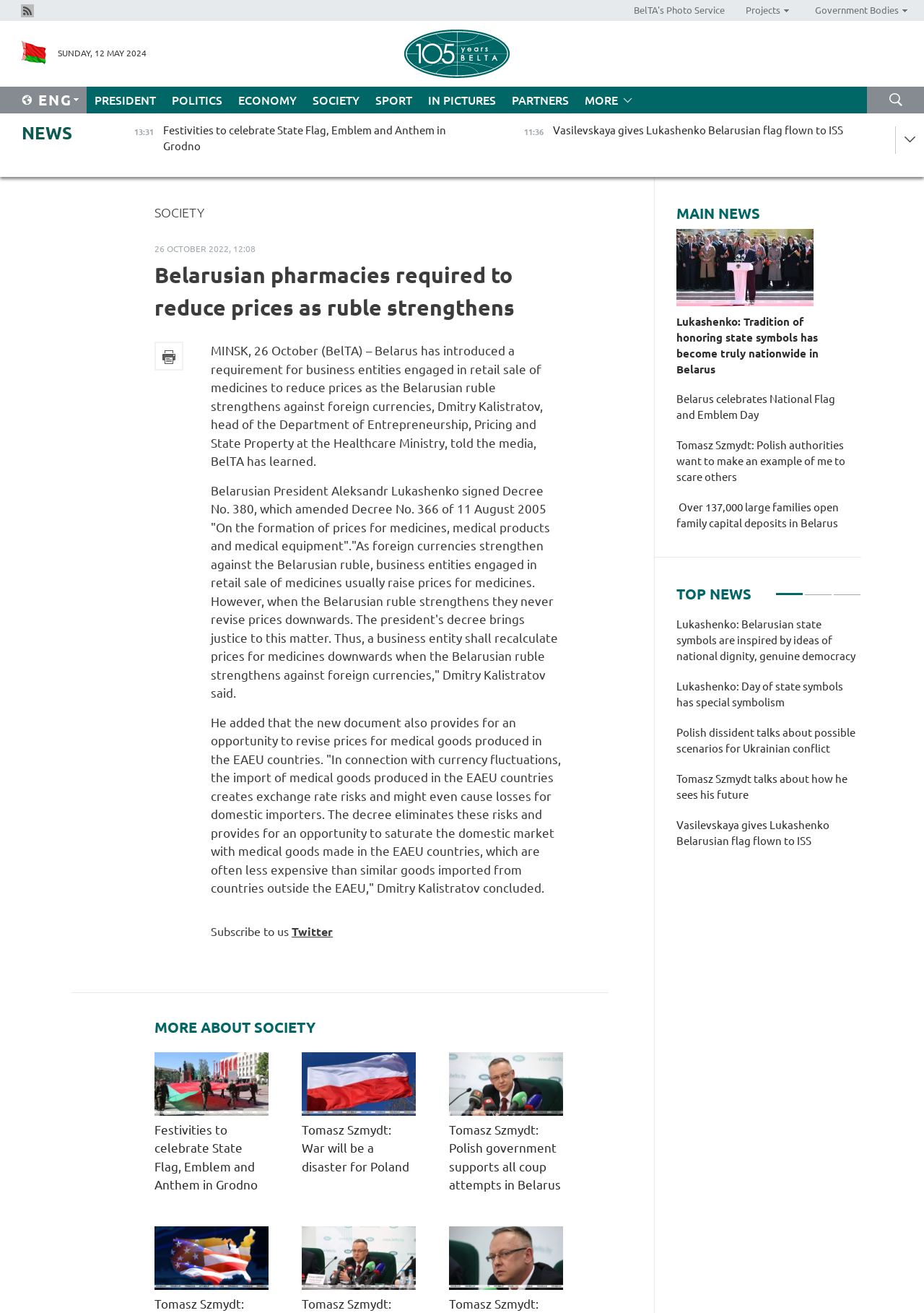Explain the webpage's layout and main content in detail.

The webpage appears to be a news article from the Belarusian Telegraph Agency, with a focus on a recent development in the country's pharmaceutical industry. The article's title, "Belarusian pharmacies required to reduce prices as ruble strengthens," is prominently displayed at the top of the page.

At the top left corner of the page, there is a small RSS icon and a link to "Rss." Next to it, there are links to "BelTA's Photo Service," "Projects," and "Government Bodies." Below these links, there is a layout table that contains a flag icon and a link to "Flag," as well as a static text displaying the current date, "SUNDAY, 12 MAY 2024."

On the top right side of the page, there are links to various sections of the website, including "ENG," "PRESIDENT," "POLITICS," "ECONOMY," "SOCIETY," "SPORT," "IN PICTURES," and "PARTNERS." Below these links, there is a static text displaying "MORE."

The main content of the page is divided into two columns. The left column contains a series of news articles, with headings and summaries. The first article is the main feature, with a heading that matches the page title. The article discusses a recent decree signed by Belarusian President Aleksandr Lukashenko, which requires business entities engaged in retail sale of medicines to reduce prices as the Belarusian ruble strengthens against foreign currencies.

Below the main article, there are several other news articles, including ones about festivities to celebrate the State Flag, Emblem, and Anthem in Grodno, and comments from Tomasz Szmydt, a Polish dissident. There are also links to more news articles, including ones about the Belarusian president's views on national dignity and democracy.

The right column of the page contains a section titled "MAIN NEWS," with links to several news articles, including ones about the National Flag and Emblem Day, and a story about large families opening family capital deposits in Belarus. Below this section, there is a tab list with three tabs, each containing a set of news articles.

At the bottom of the page, there is a static text displaying "Subscribe to us," followed by links to social media platforms, including Twitter.